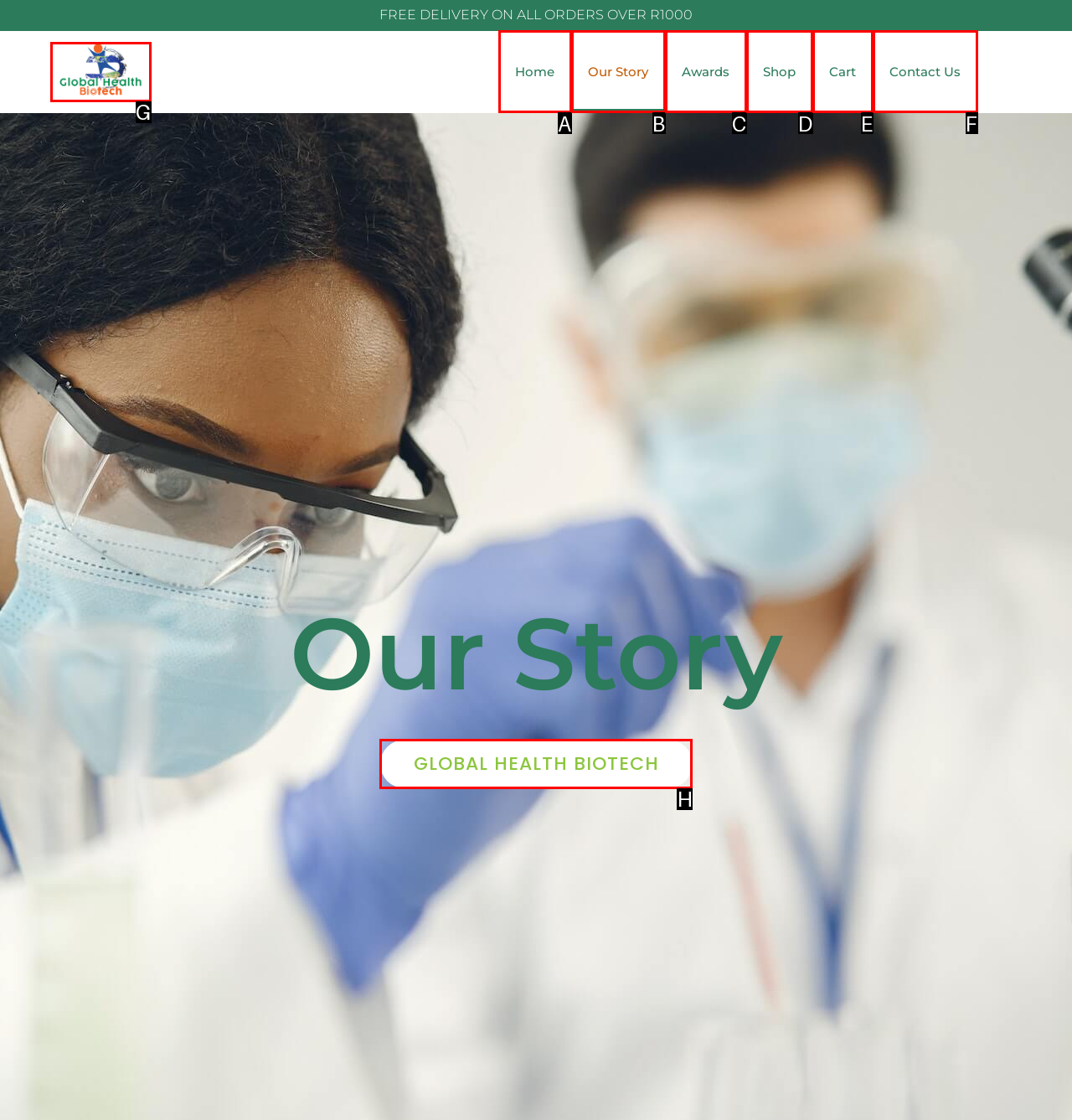Identify the letter of the option that should be selected to accomplish the following task: Click on the GLOBAL HEALTH BIOTECH button. Provide the letter directly.

H